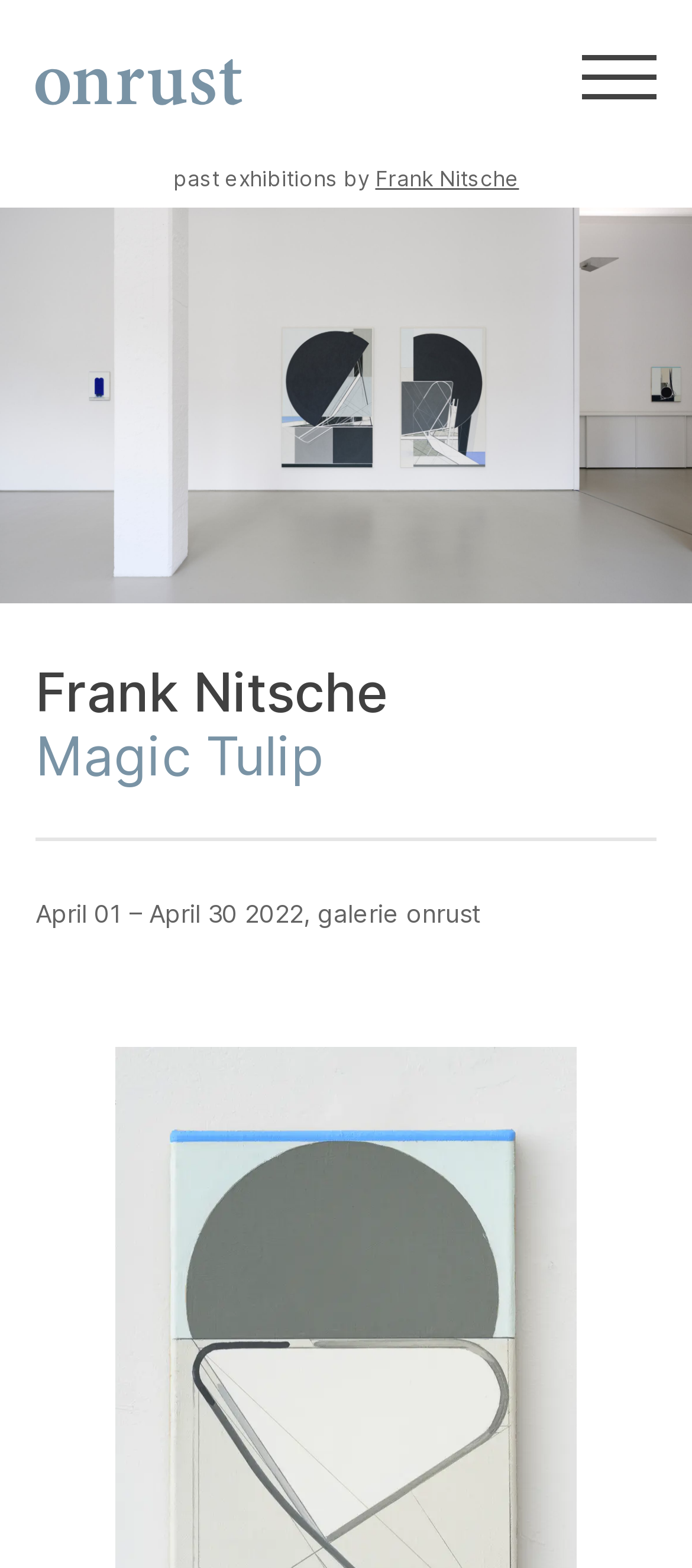What is located above the exhibition title?
Identify the answer in the screenshot and reply with a single word or phrase.

Image